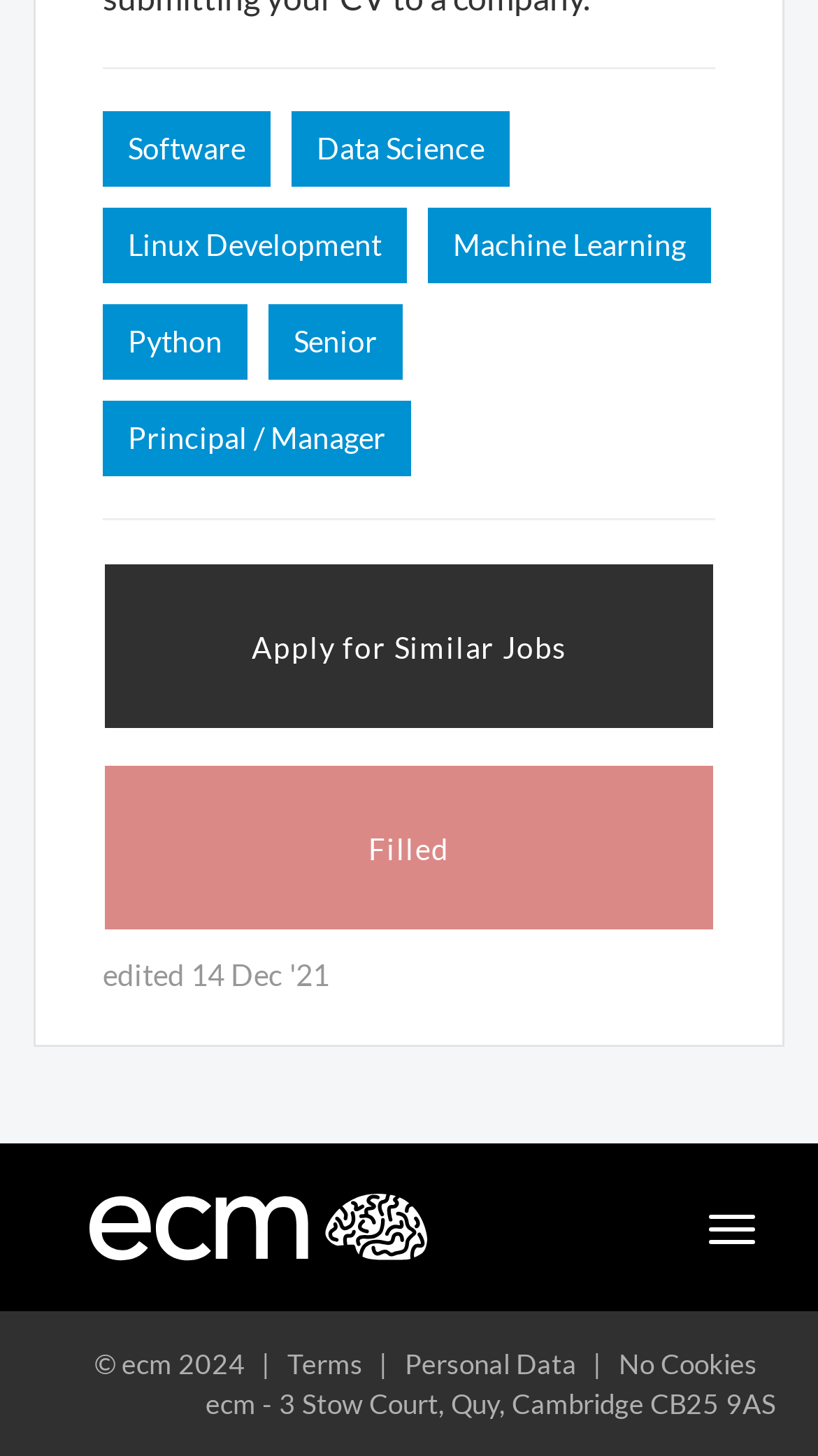Bounding box coordinates should be provided in the format (top-left x, top-left y, bottom-right x, bottom-right y) with all values between 0 and 1. Identify the bounding box for this UI element: Apply for Similar Jobs

[0.126, 0.386, 0.874, 0.502]